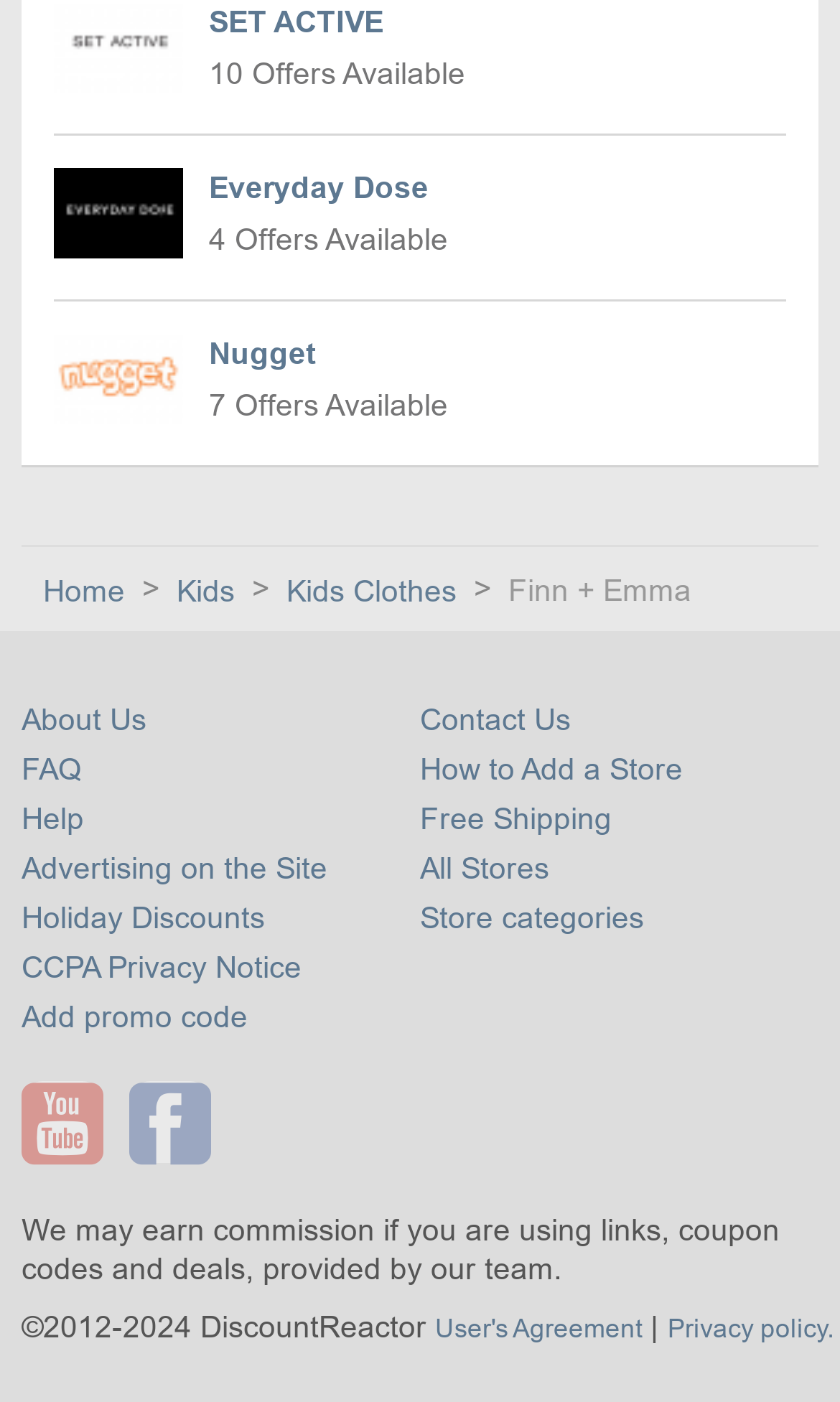Please determine the bounding box coordinates of the section I need to click to accomplish this instruction: "Contact Us".

[0.5, 0.501, 0.679, 0.525]